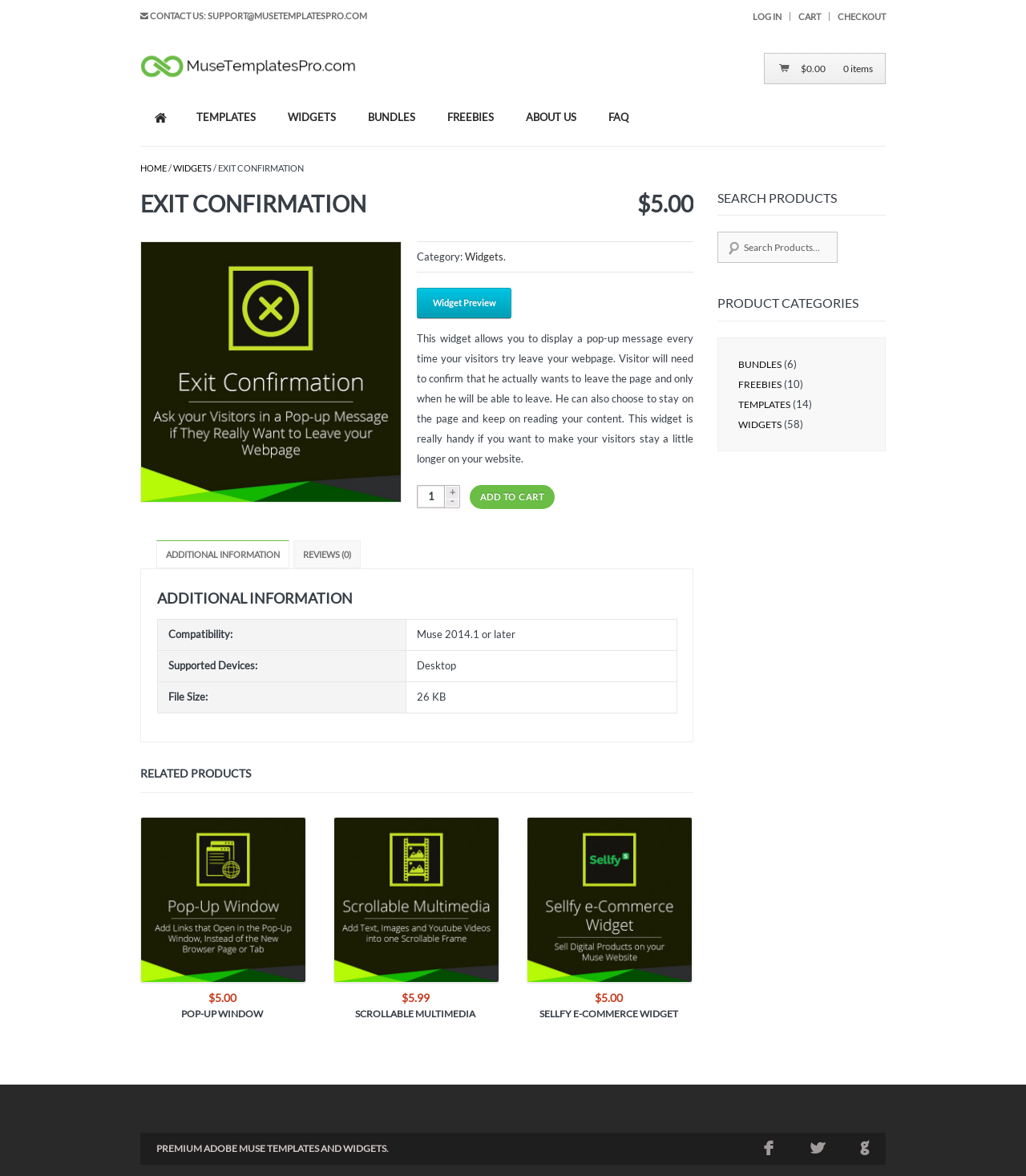From the webpage screenshot, predict the bounding box of the UI element that matches this description: "Subscribe for full access".

None